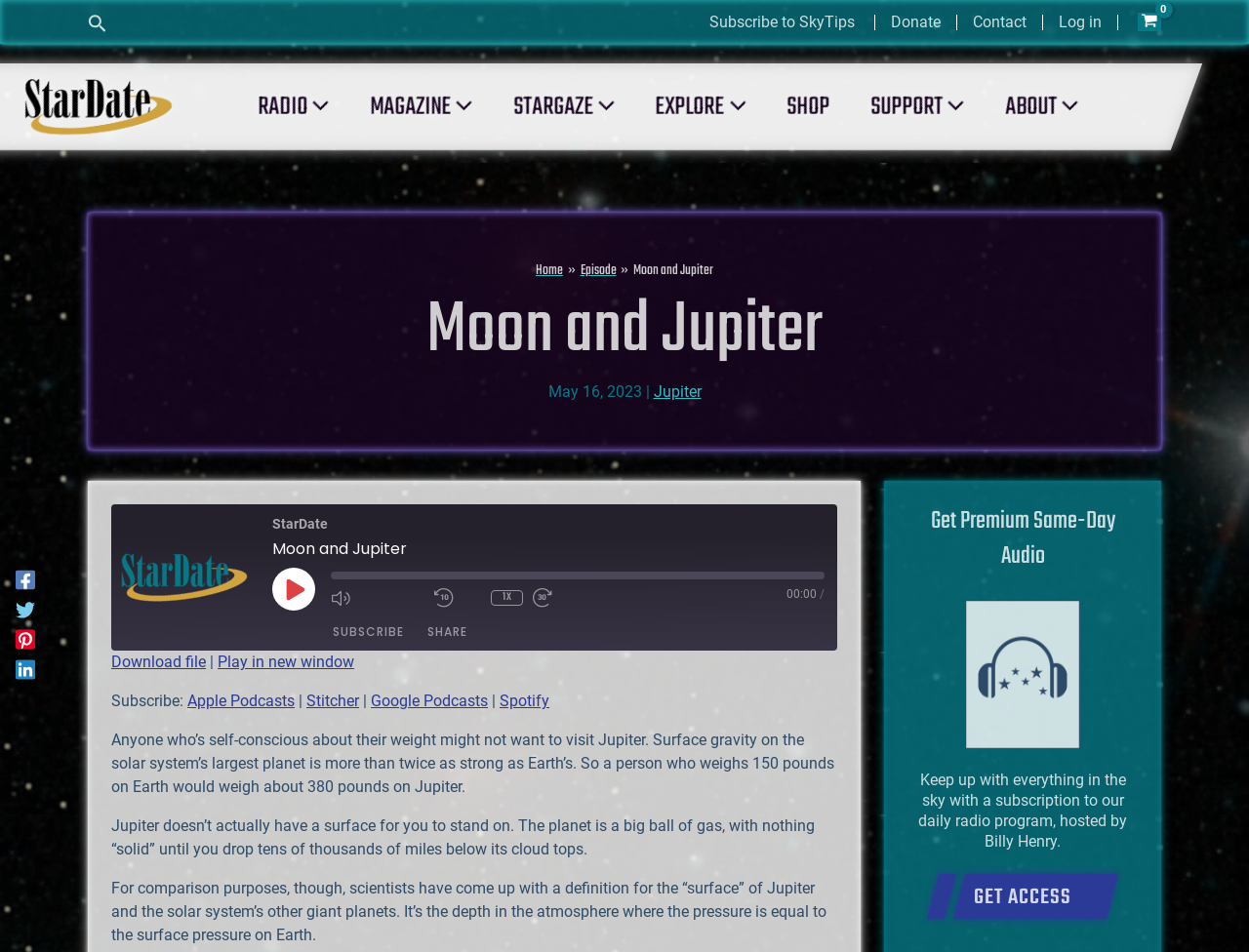Provide the bounding box coordinates for the UI element described in this sentence: "aria-label="Search icon link"". The coordinates should be four float values between 0 and 1, i.e., [left, top, right, bottom].

[0.07, 0.016, 0.086, 0.041]